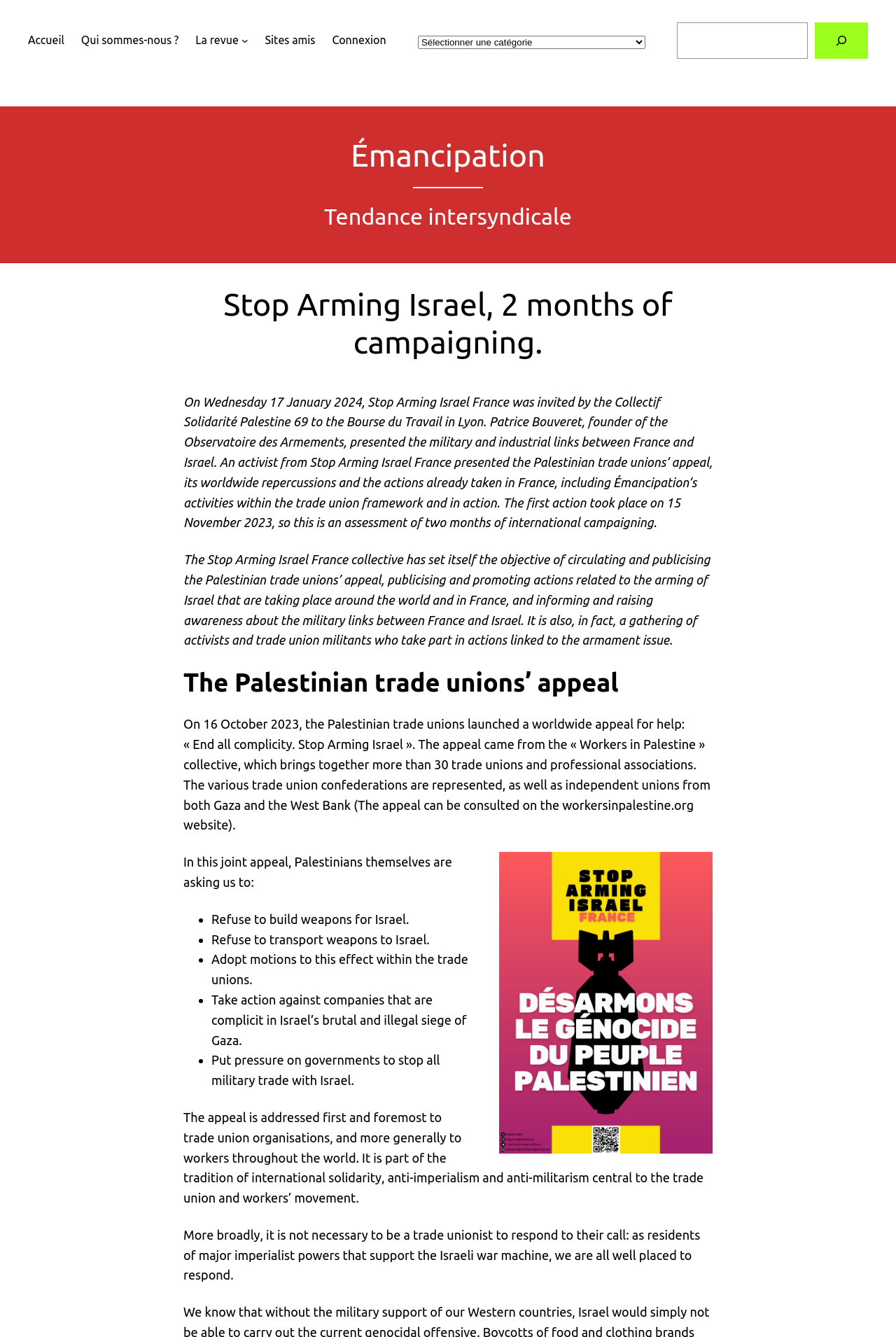Give a complete and precise description of the webpage's appearance.

The webpage is about the "Stop Arming Israel" campaign, specifically highlighting its 2-month progress. At the top, there is a navigation menu with links to "Accueil", "Qui sommes-nous?", "La revue", "Sites amis", and "Connexion". Below the navigation menu, there is a combobox for selecting categories.

On the left side, there is a search bar with a button and an image of a magnifying glass. Above the search bar, there are two headings: "Émancipation" and "Tendance intersyndicale". 

The main content of the webpage is divided into sections. The first section has a heading "Stop Arming Israel, 2 months of campaigning." and describes an event where the founder of the Observatoire des Armements presented the military and industrial links between France and Israel. 

The next section explains the objectives of the Stop Arming Israel France collective, which includes circulating and publicizing the Palestinian trade unions' appeal, promoting actions related to the arming of Israel, and informing people about the military links between France and Israel.

The following section is about the Palestinian trade unions' appeal, which was launched on October 16, 2023. The appeal is a call to action, asking people to refuse to build weapons for Israel, refuse to transport weapons to Israel, adopt motions to this effect within trade unions, take action against companies complicit in Israel's siege of Gaza, and put pressure on governments to stop all military trade with Israel.

The webpage also features a figure, likely an image, and several paragraphs of text explaining the appeal and its significance. There are seven list markers, each followed by a brief description of the actions being asked of people. The final two paragraphs provide context and emphasize the importance of responding to the appeal.